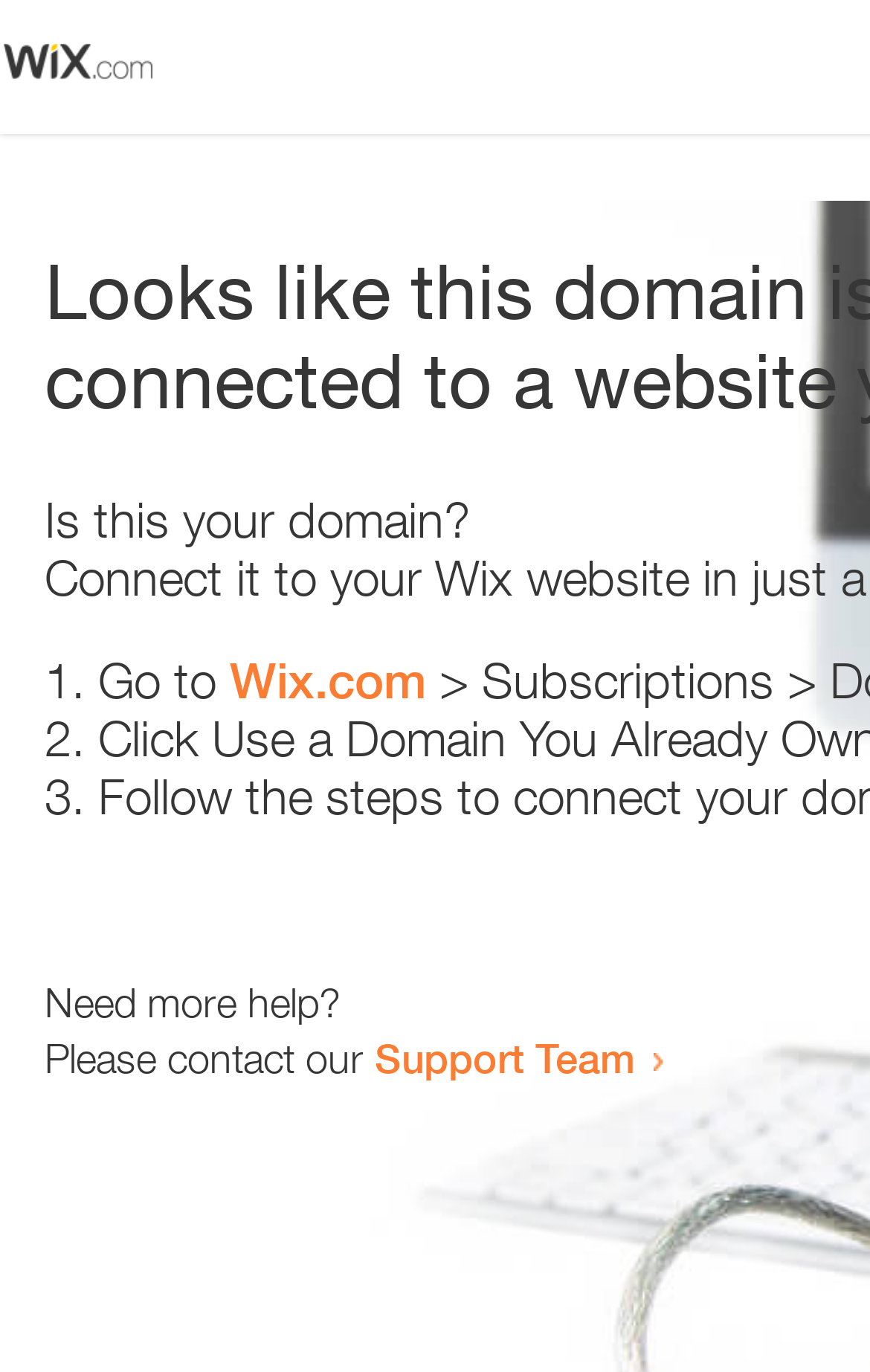What is the purpose of the webpage?
Based on the image, answer the question in a detailed manner.

The webpage appears to be an error page, providing steps and resources to resolve the issue, implying that its purpose is to assist in error resolution.